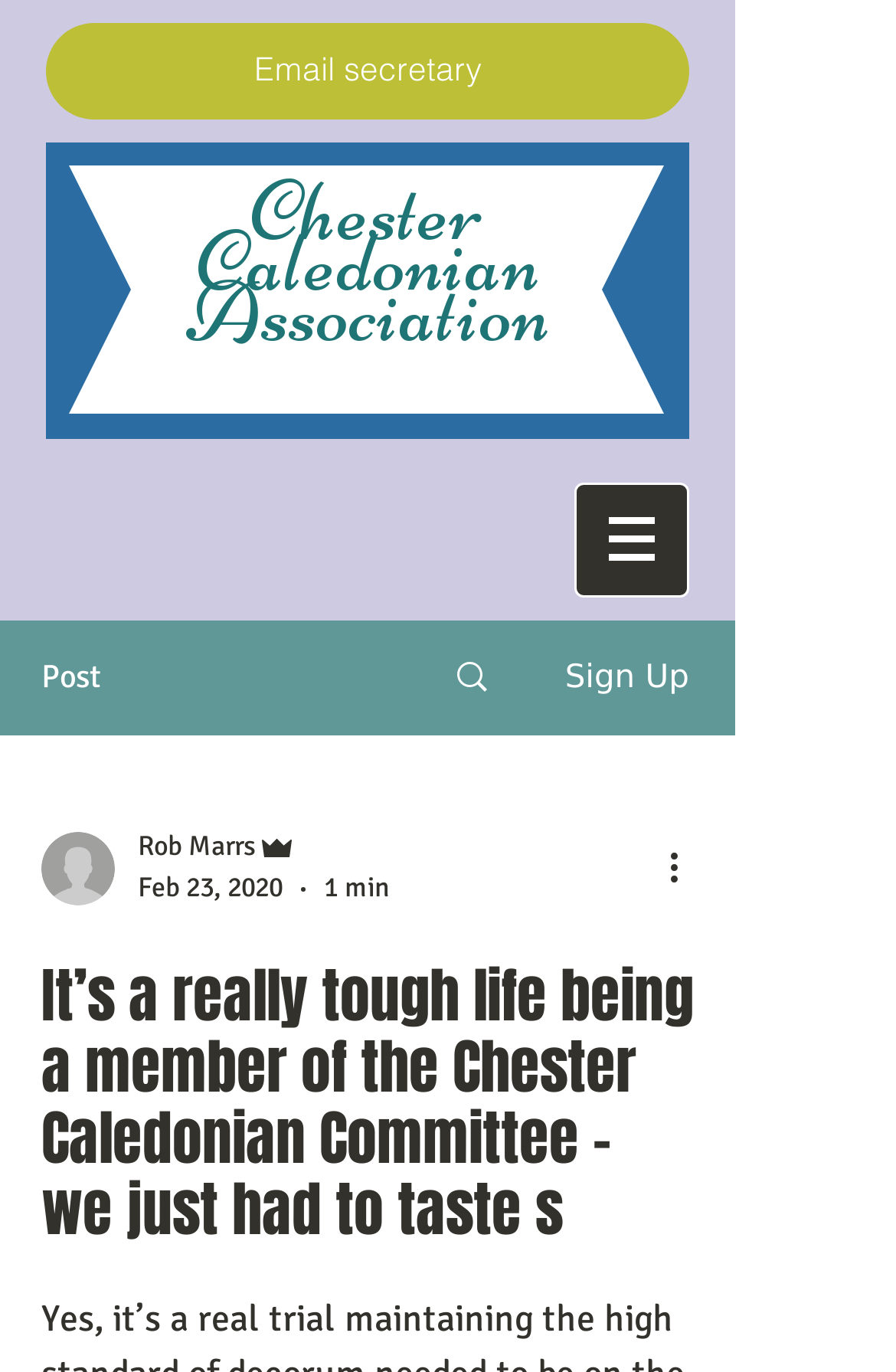What is the purpose of the 'More actions' button? Analyze the screenshot and reply with just one word or a short phrase.

To show more actions